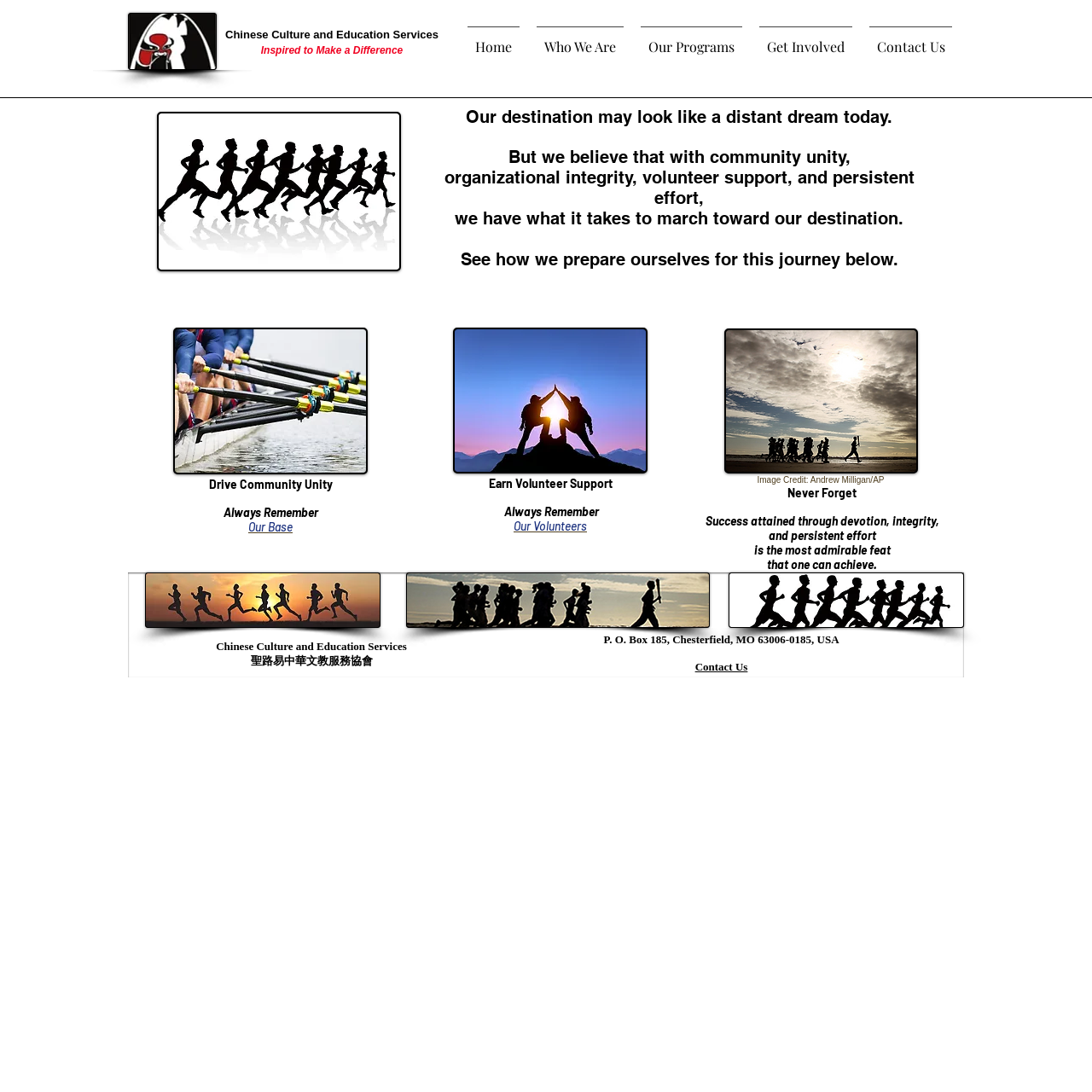What is the language of the text '聖路易中華文教服務協會'?
Look at the image and respond with a one-word or short-phrase answer.

Chinese